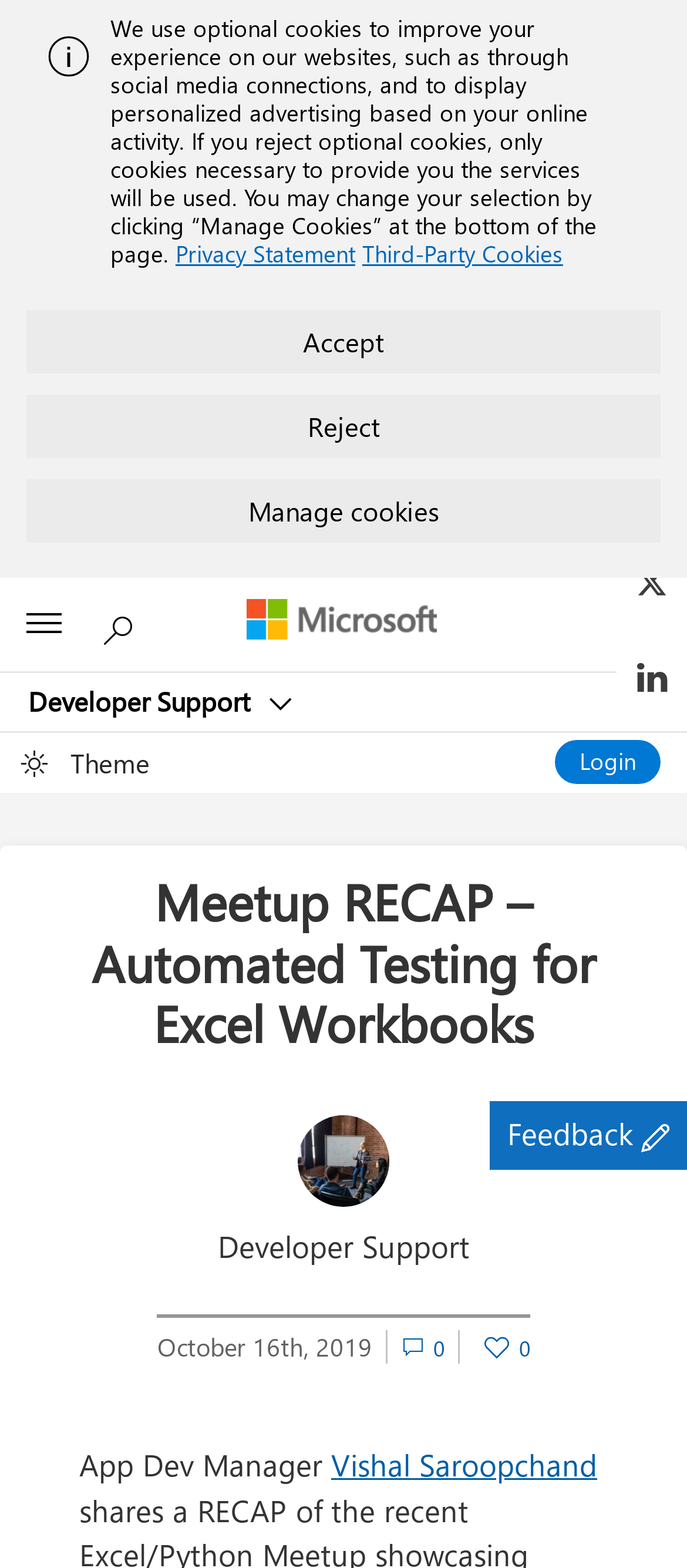Explain in detail what is displayed on the webpage.

This webpage appears to be a recap of a Meetup event focused on automated testing for Excel workbooks. At the top, there is a notification alert and a small image. Below that, there is a message about the use of cookies on the website, along with links to the privacy statement and third-party cookies. There are also three buttons to manage cookies: Accept, Reject, and Manage Cookies.

On the left side, there are several buttons and links, including a dropdown menu for Microsoft products and services, a link to Microsoft, and a button for Developer Support. There is also a button to select a light or dark theme and a link to log in.

The main content of the page is a recap of the Meetup event, with a heading that reads "Meetup RECAP – Automated Testing for Excel Workbooks". Below that, there is a subheading that reads "Developer Support" and a date, "October 16th, 2019". There is also a link to comments and a link to log in to like or vote on the post.

On the right side, there are social media links to share the post on Facebook, Twitter, and LinkedIn. There is also a button with a usabilla icon to provide feedback.

Throughout the page, there are several images, including a small icon next to the Developer Support button and an image next to the link to log in to like or vote on the post.